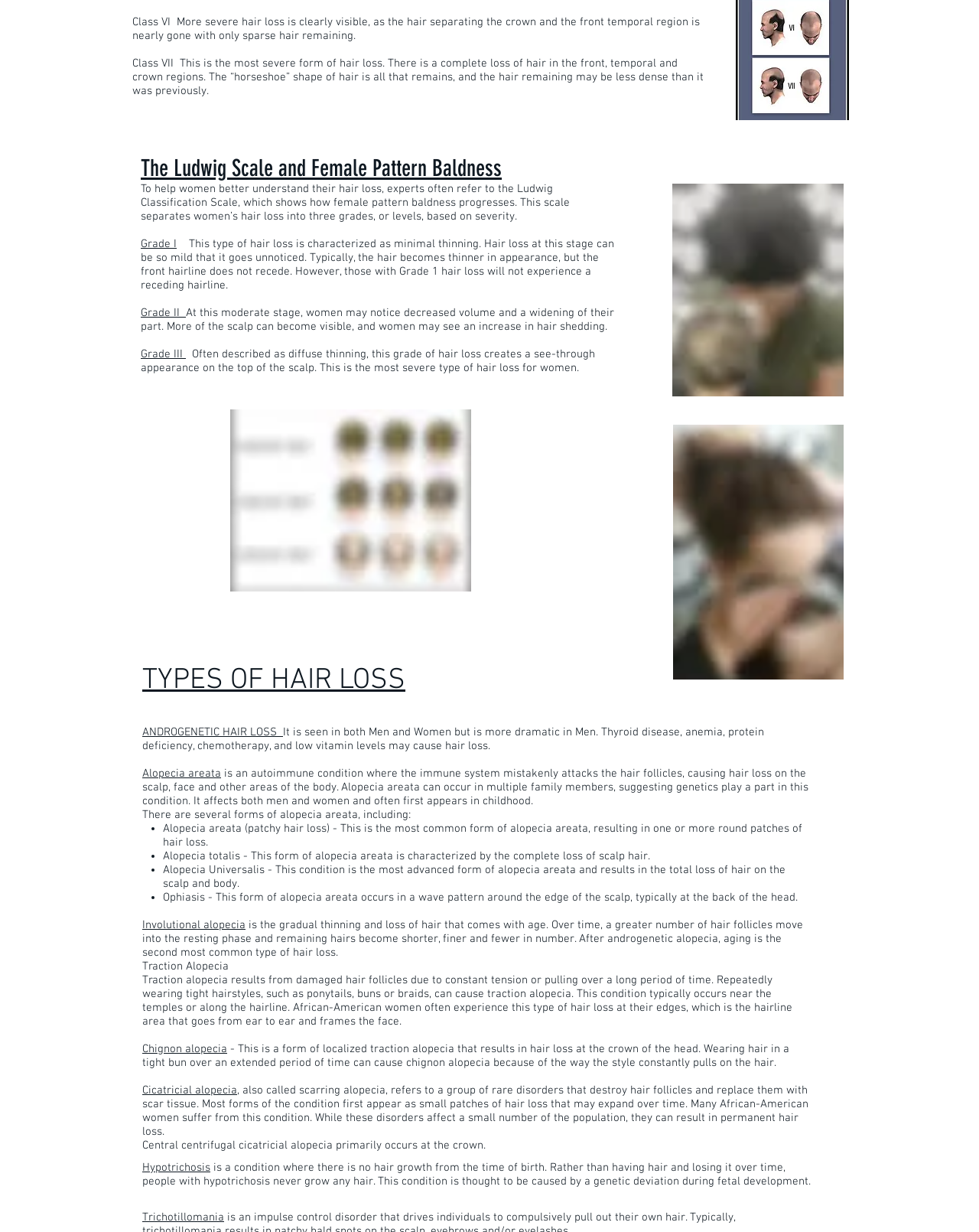What is the name of the hair loss condition that destroys hair follicles and replaces them with scar tissue?
Look at the screenshot and respond with one word or a short phrase.

Cicatricial alopecia